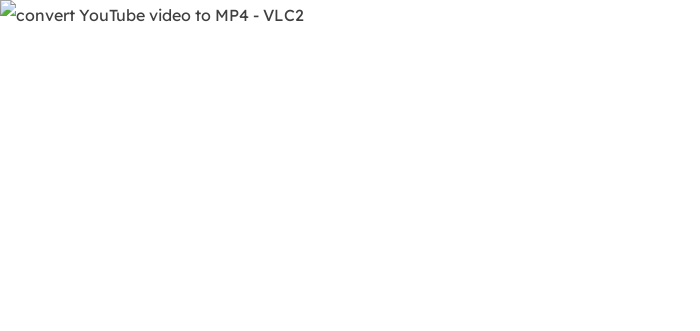Answer the question in a single word or phrase:
How can media files be added to VLC?

By clicking 'Open media' or drag and drop